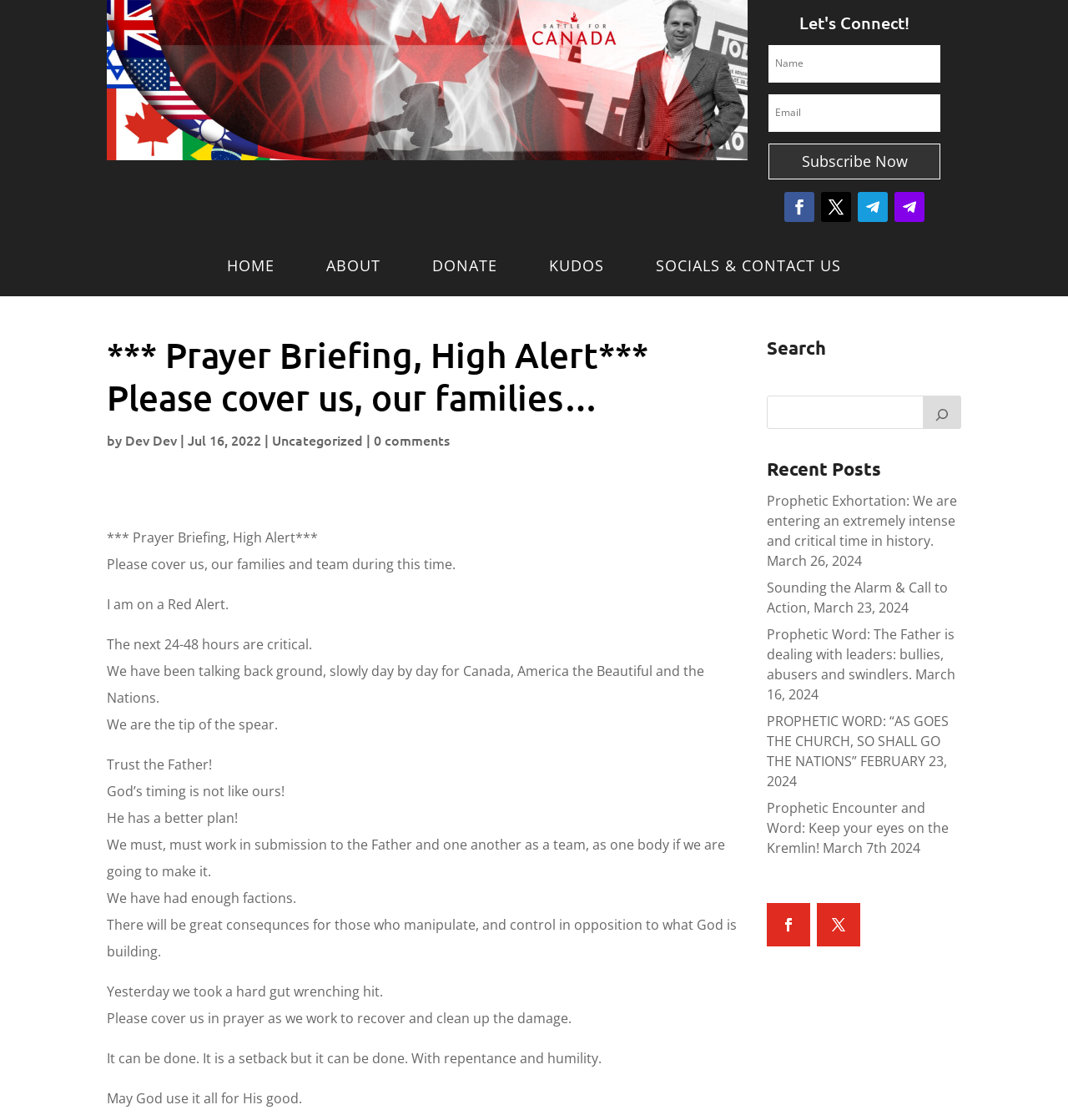What is the function of the search box?
Refer to the image and answer the question using a single word or phrase.

To search the website